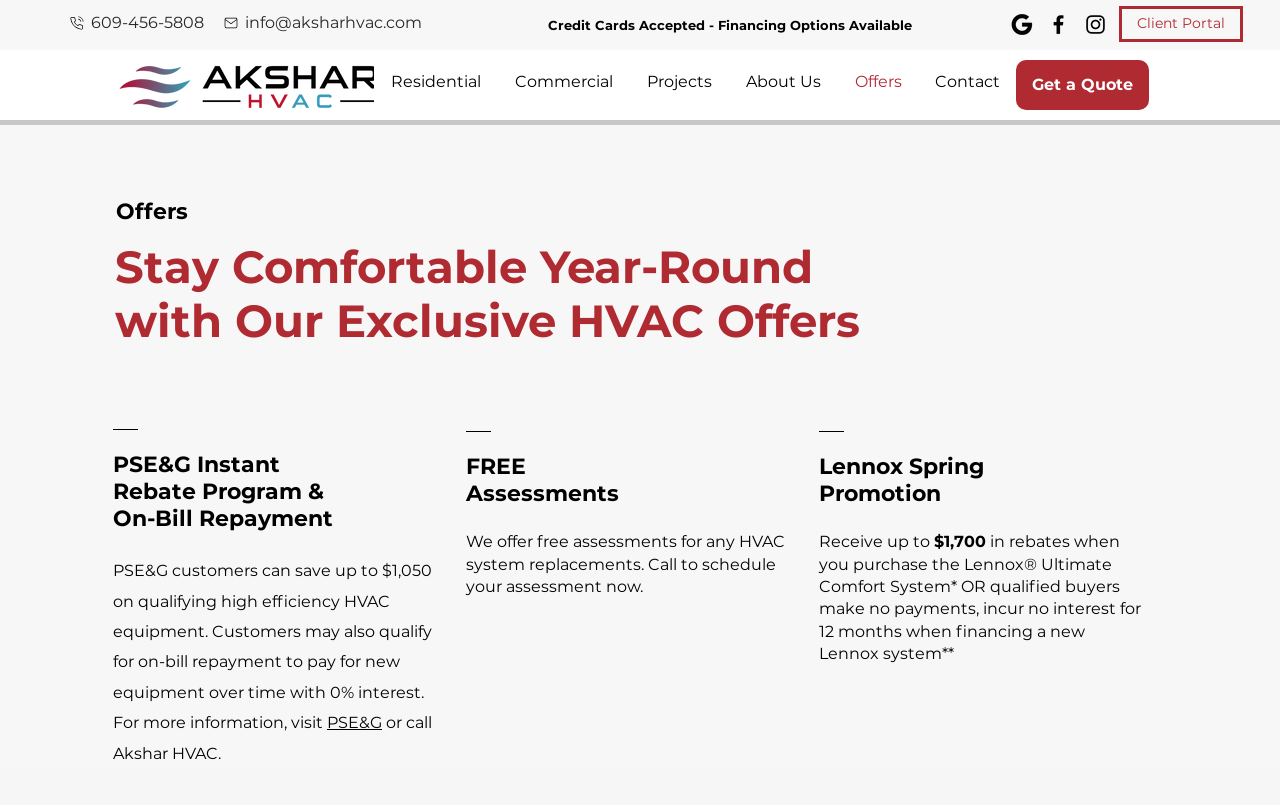Based on the element description, predict the bounding box coordinates (top-left x, top-left y, bottom-right x, bottom-right y) for the UI element in the screenshot: Get a Quote

[0.794, 0.075, 0.898, 0.137]